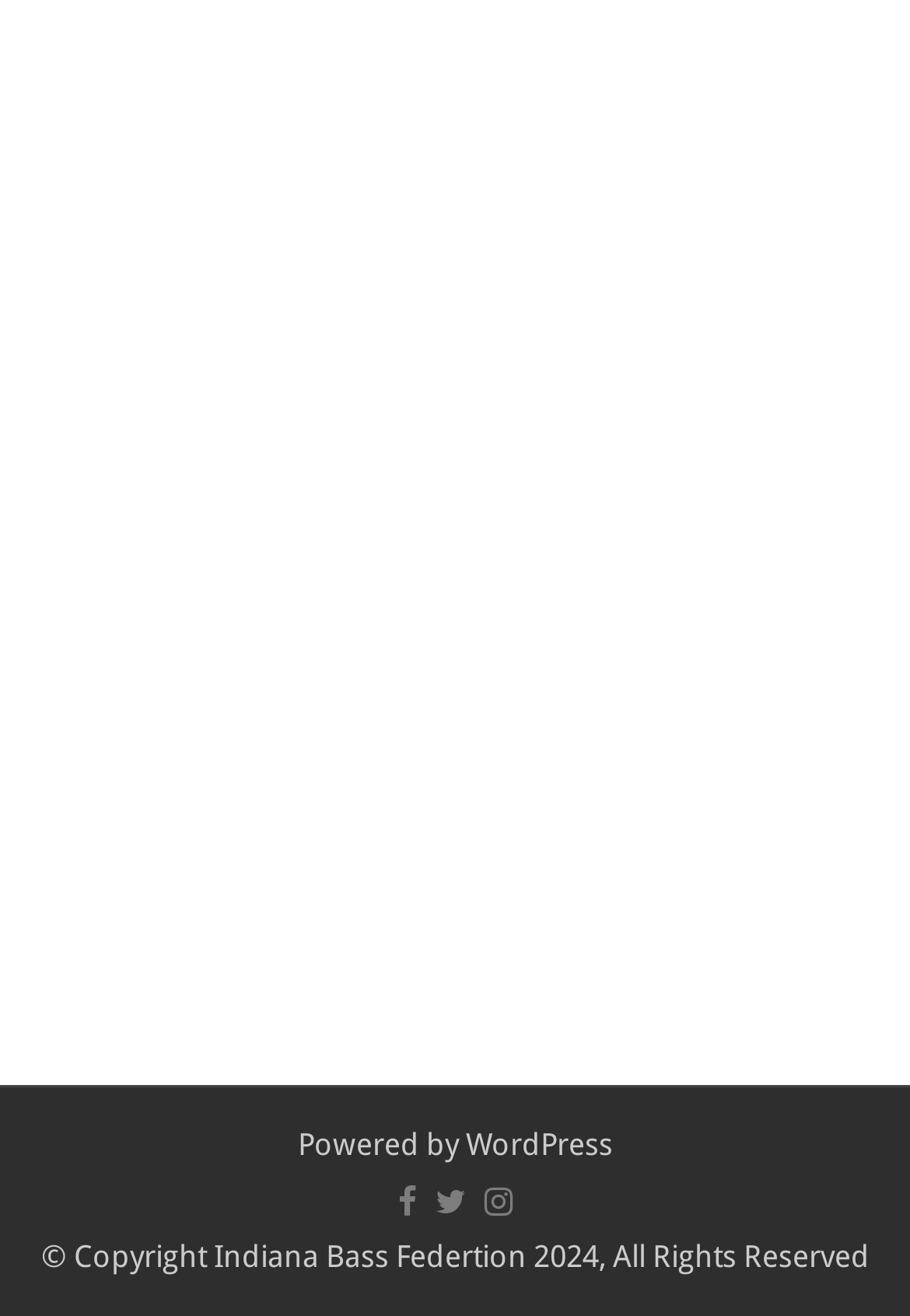How many social media links are present in the footer?
Provide an in-depth answer to the question, covering all aspects.

The social media links can be found in the footer section, and there are three of them, represented by the icons '', '', and ''.